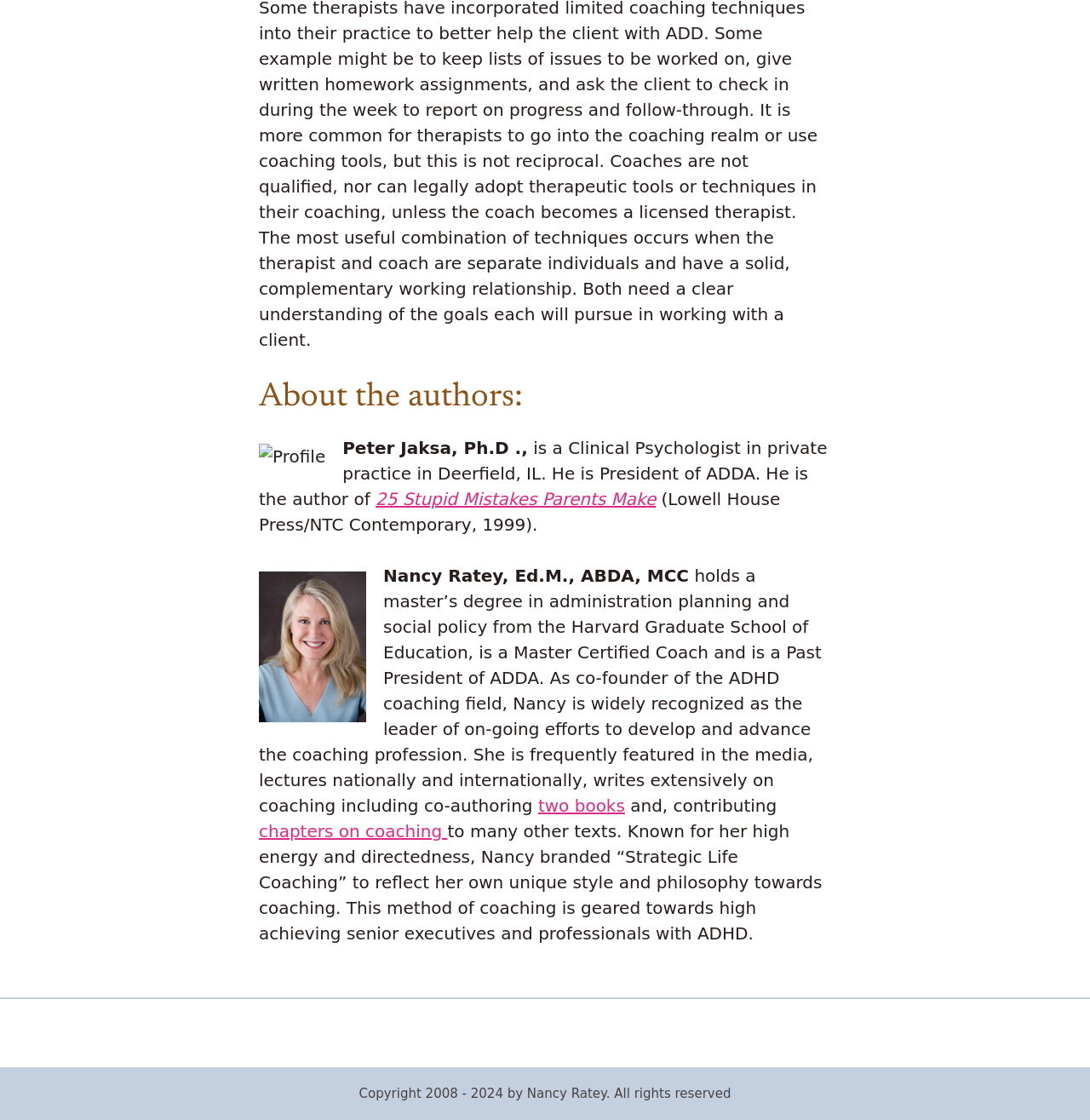Please find the bounding box for the following UI element description. Provide the coordinates in (top-left x, top-left y, bottom-right x, bottom-right y) format, with values between 0 and 1: chapters on coaching

[0.238, 0.733, 0.411, 0.751]